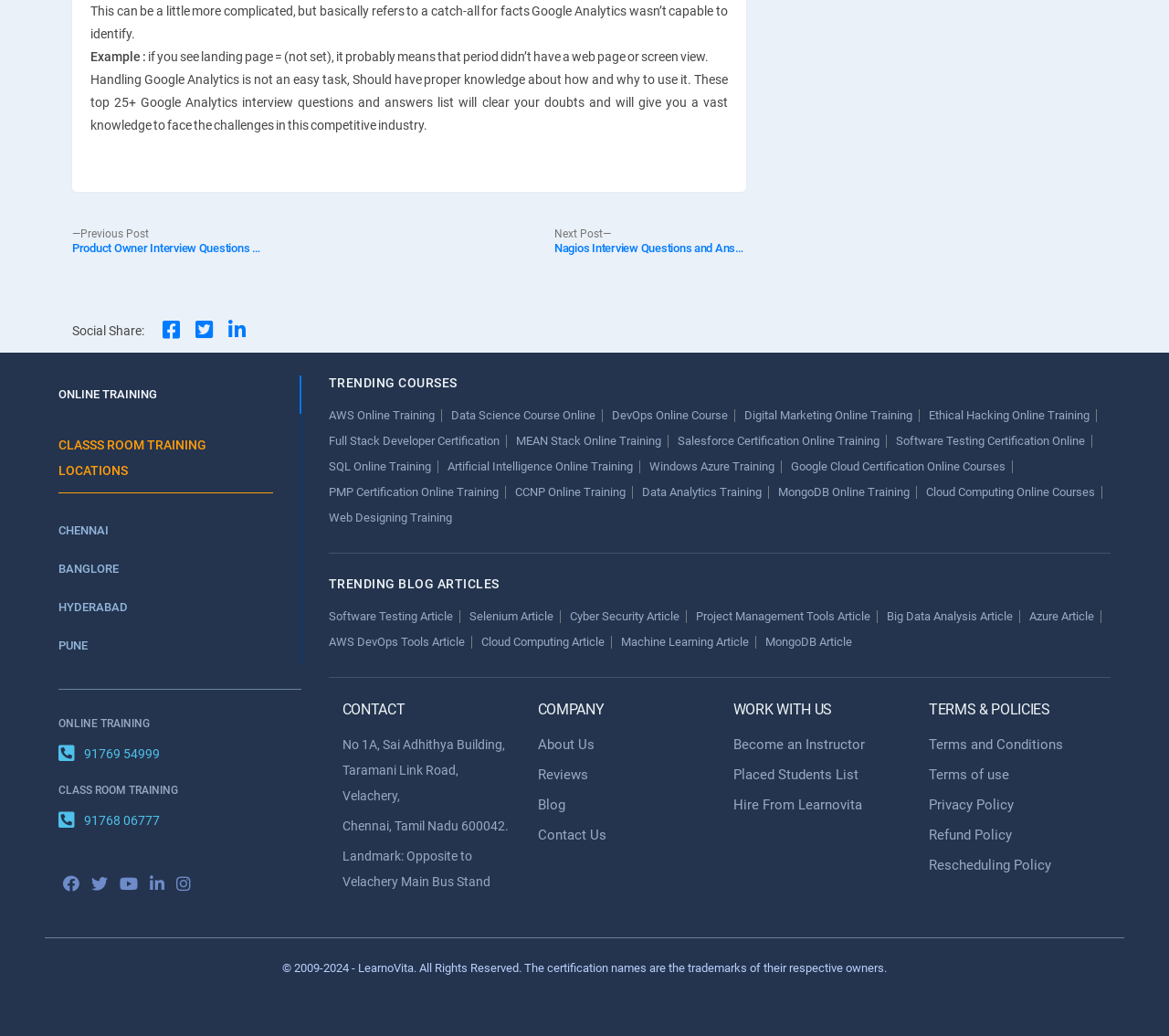What is the name of the course listed under 'TRENDING COURSES'?
Using the visual information, respond with a single word or phrase.

AWS Online Training